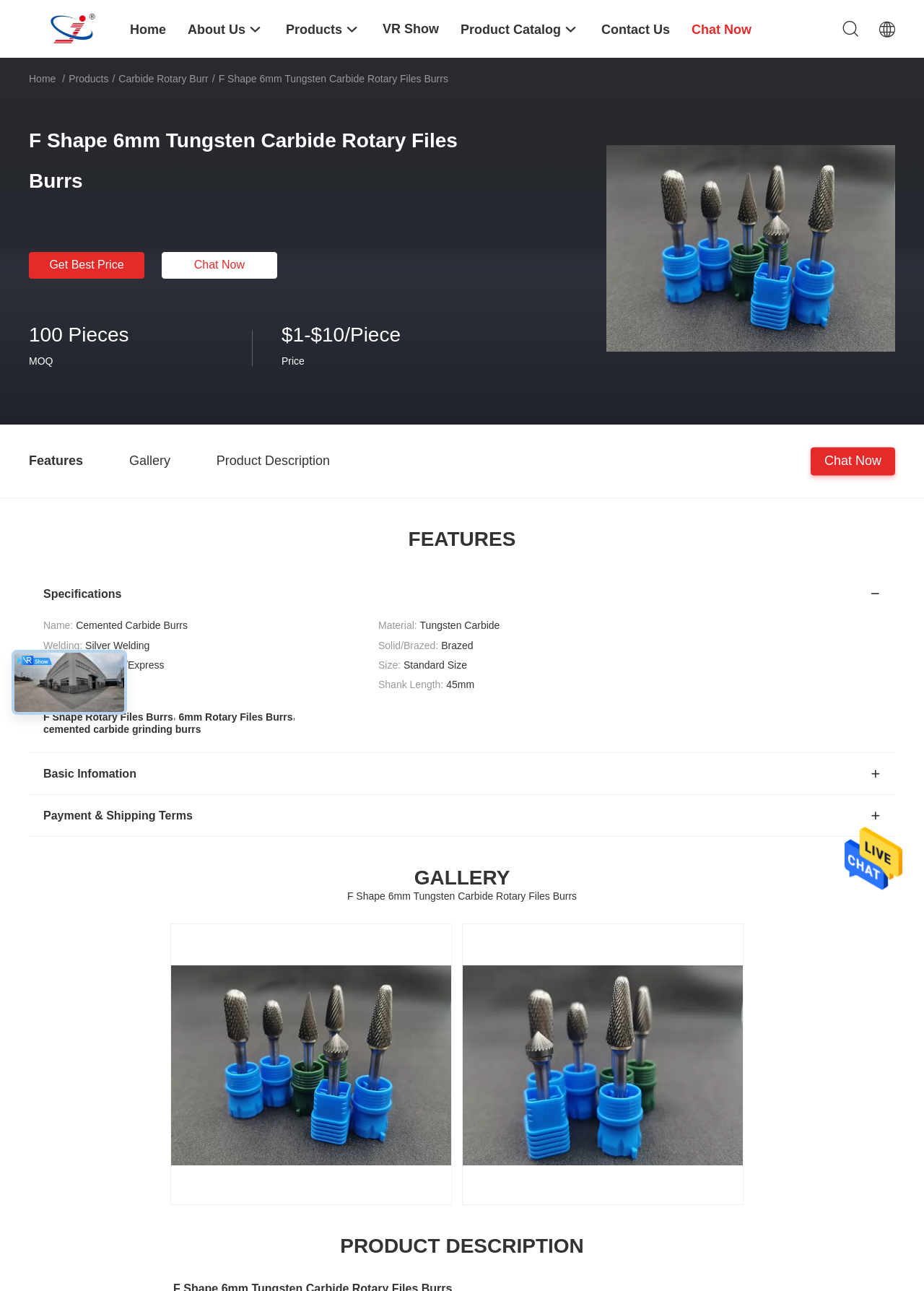Please provide the main heading of the webpage content.

F Shape 6mm Tungsten Carbide Rotary Files Burrs